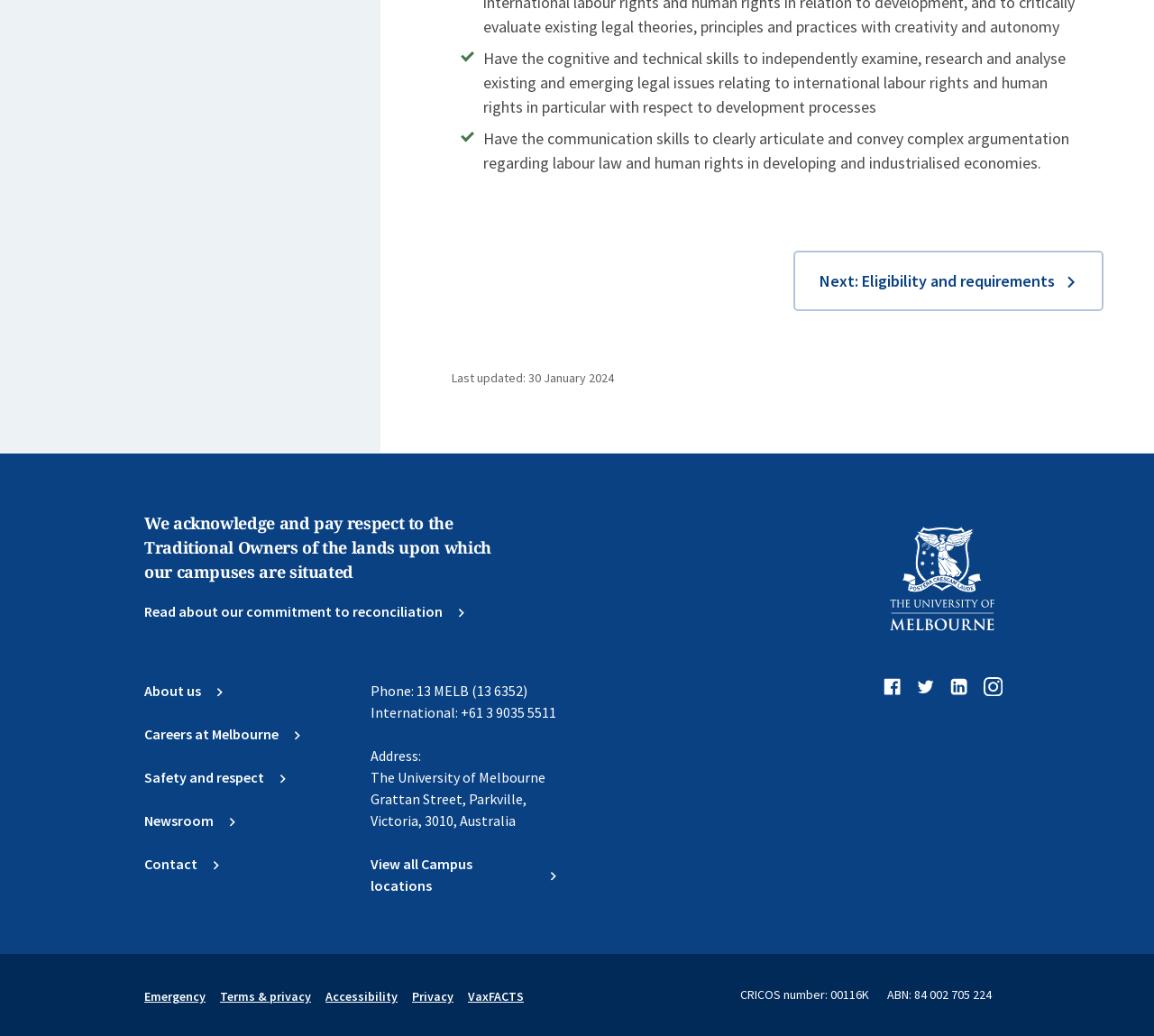What is the phone number of the University of Melbourne?
Examine the image and provide an in-depth answer to the question.

The phone number of the University of Melbourne can be found in the StaticText element with the text 'Phone: 13 MELB (13 6352)' located in the site footer section of the webpage.